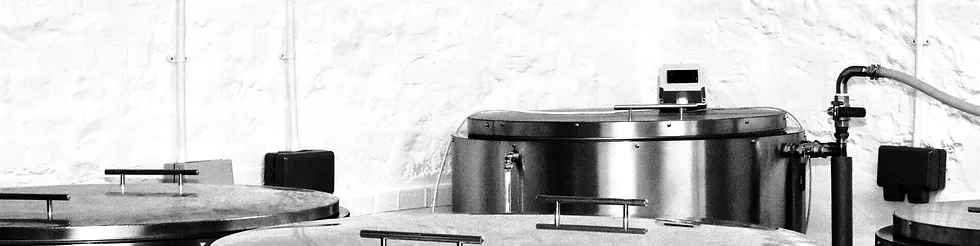Generate an in-depth description of the visual content.

This image captures a monochromatic view of brewing equipment at Tilford Brewery. Prominent in the foreground are large, cylindrical fermentation tanks with metallic lids, reflecting a polished finish that suggests a clean and modern brewing environment. The tanks are arranged closely together, hinting at the scale of beer production taking place.

In the background, a partially visible tank features an electronic display, likely used for monitoring temperatures or other brewing parameters. The textured, light-colored wall behind the tanks adds a rustic charm to the industrial setting, while exposed pipes run along the wall, illustrating the complexity and care involved in the brewing process.

This space embodies the spirit of craft brewing, emphasizing both tradition and innovation in creating quality beers like the "Rushmoor Ripper" and "Hankley Gold" highlighted on the brewery's website.